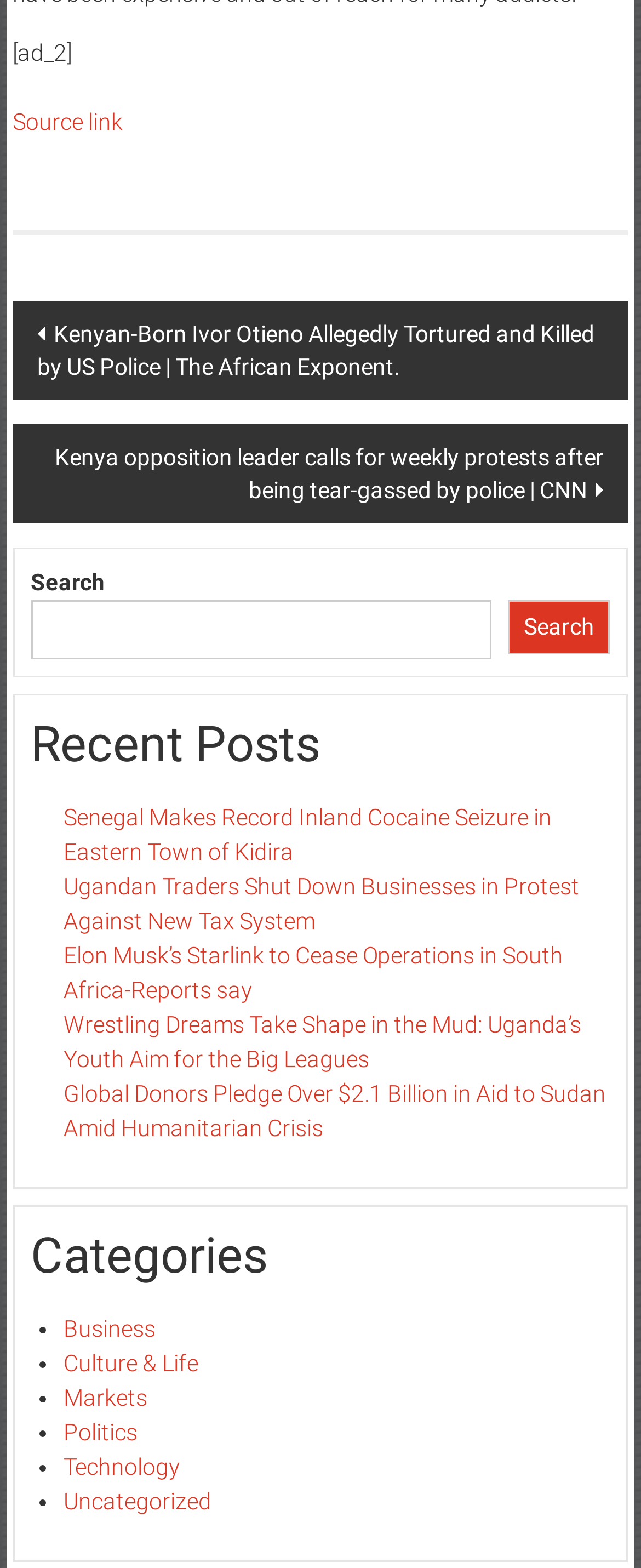Determine the coordinates of the bounding box that should be clicked to complete the instruction: "Read the article about Kenyan-Born Ivor Otieno". The coordinates should be represented by four float numbers between 0 and 1: [left, top, right, bottom].

[0.02, 0.192, 0.98, 0.255]